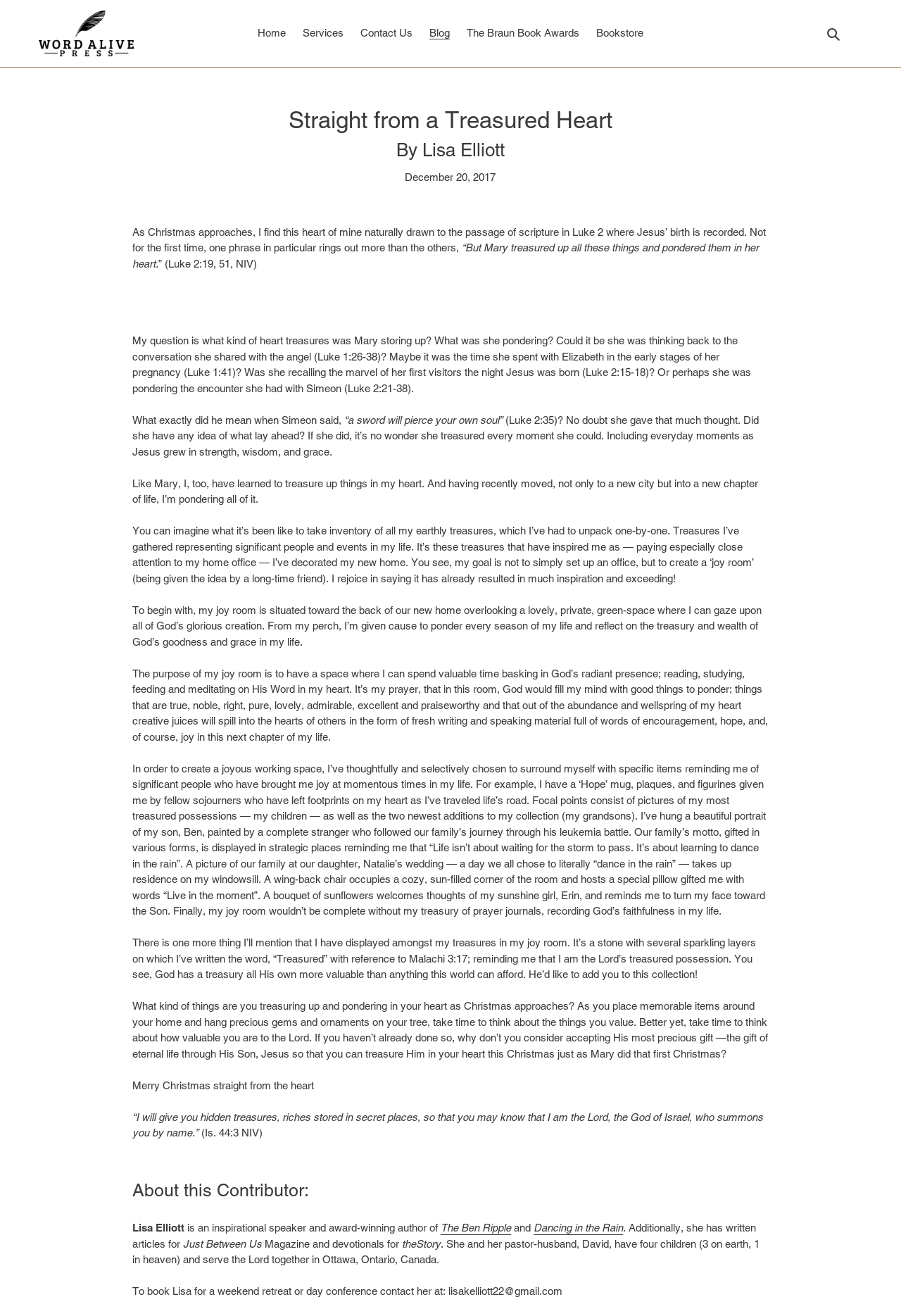What is the name of the book written by the author?
Offer a detailed and full explanation in response to the question.

I found the book title by looking at the 'About this Contributor' section, where it says 'award-winning author of The Ben Ripple'.